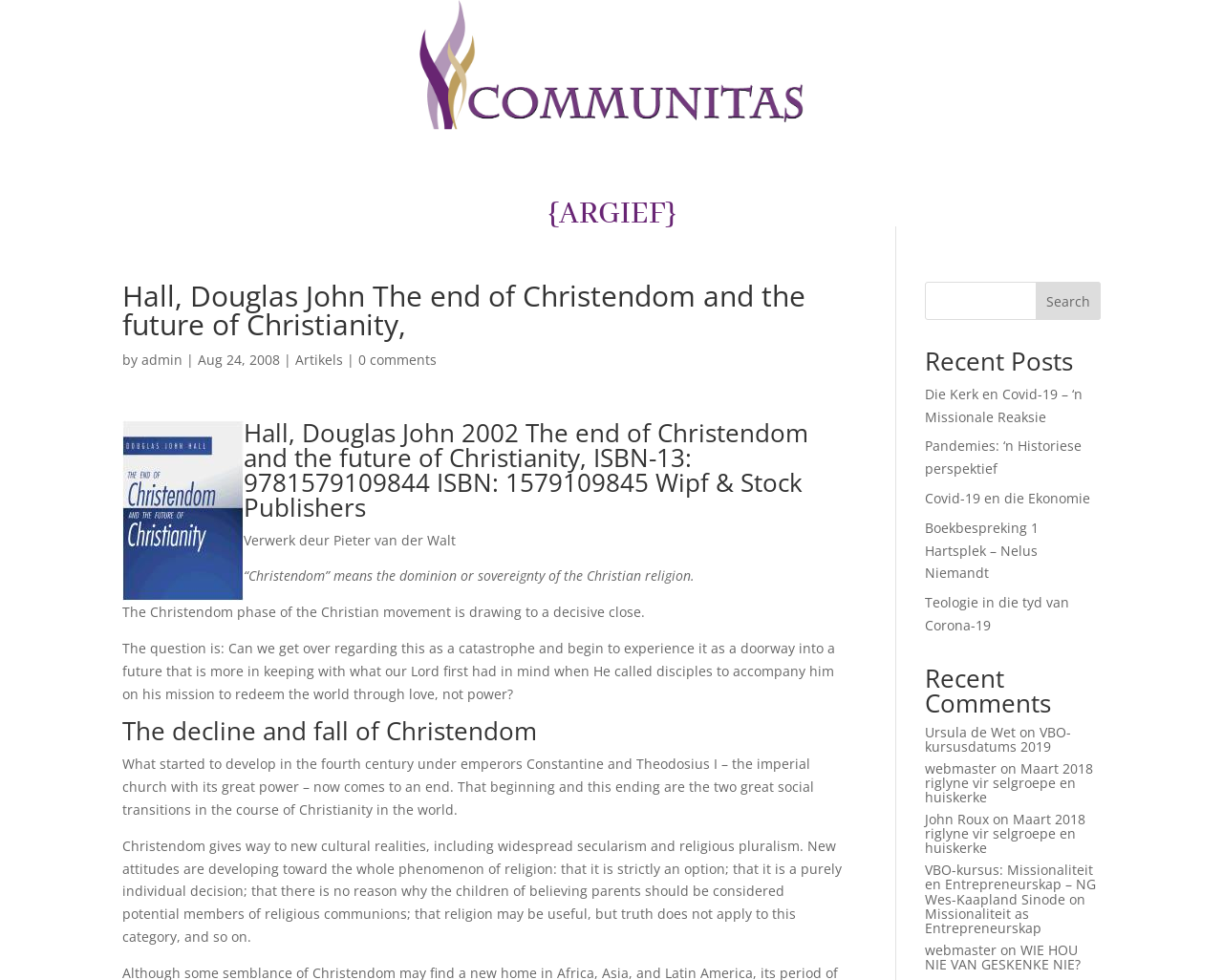Who is the author of the book?
Kindly give a detailed and elaborate answer to the question.

I found the answer by examining the text 'Hall, Douglas John The end of Christendom and the future of Christianity,' which is a common format for book titles and authors. The text 'by' is also present, indicating that 'Hall, Douglas John' is the author.